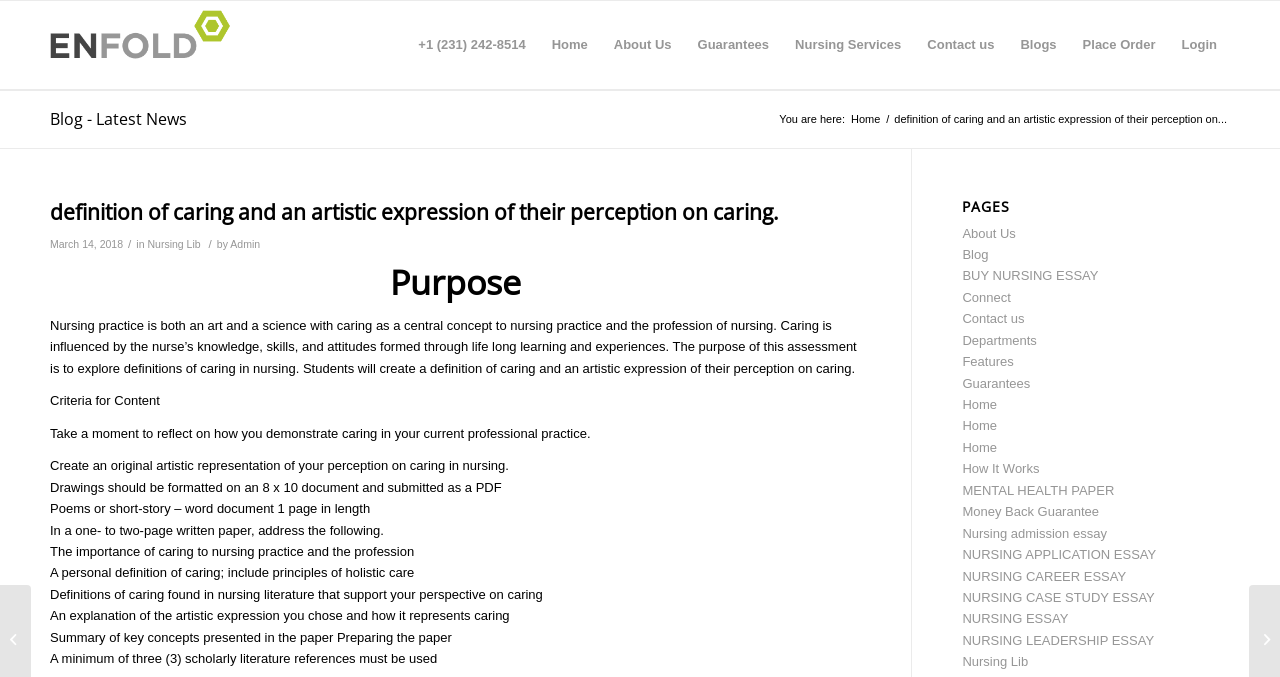What is the phone number on the top menu?
Answer the question in as much detail as possible.

I found the phone number on the top menu by looking at the menu items and finding the one that starts with '+1'. It is located at the top of the webpage, and its bounding box coordinates are [0.317, 0.001, 0.421, 0.131].